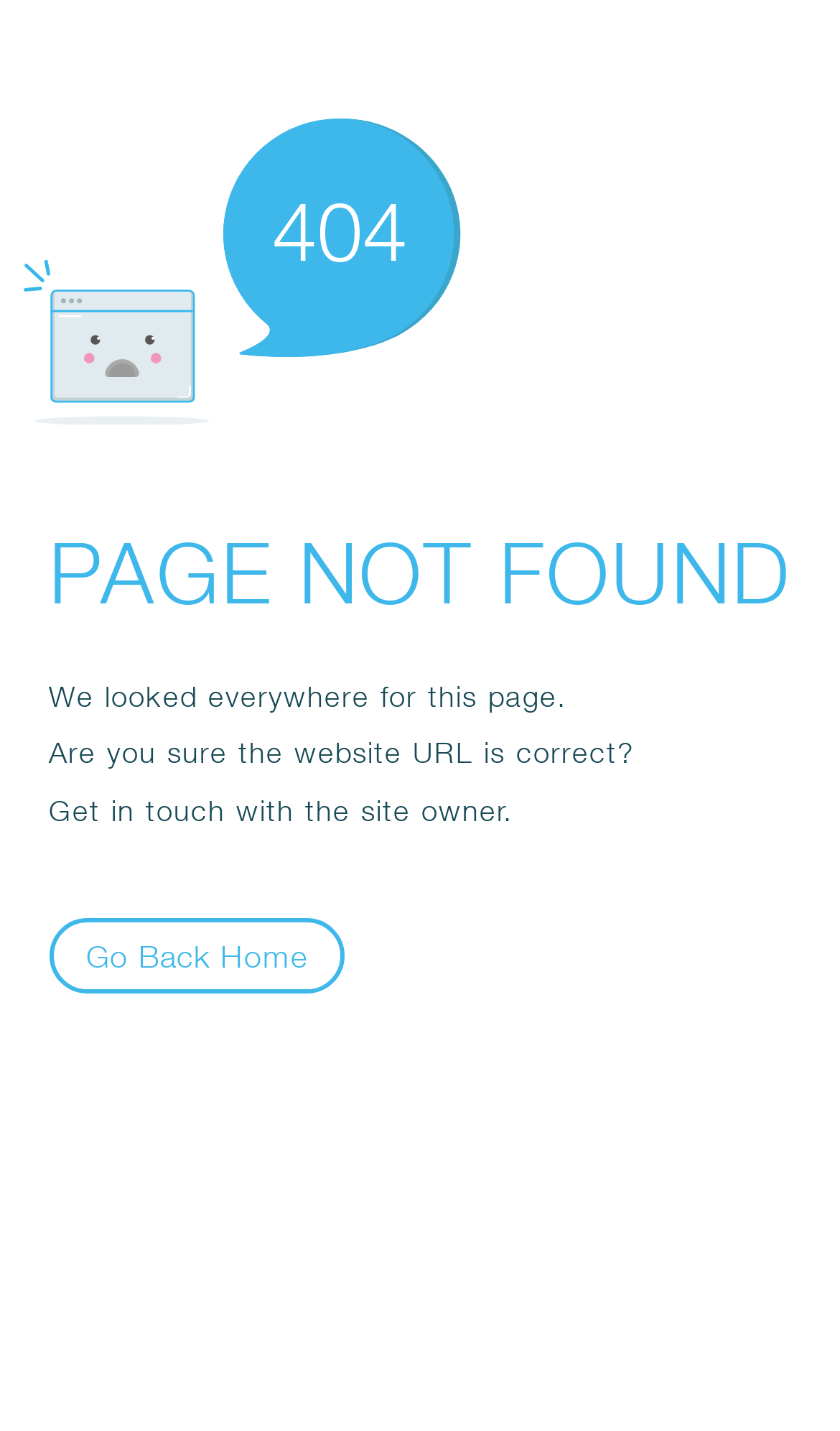What is the error code displayed?
Answer the question with a detailed explanation, including all necessary information.

The error code is displayed as a static text '404' within an SvgRoot element, which is a child of the Root Element 'Error'.